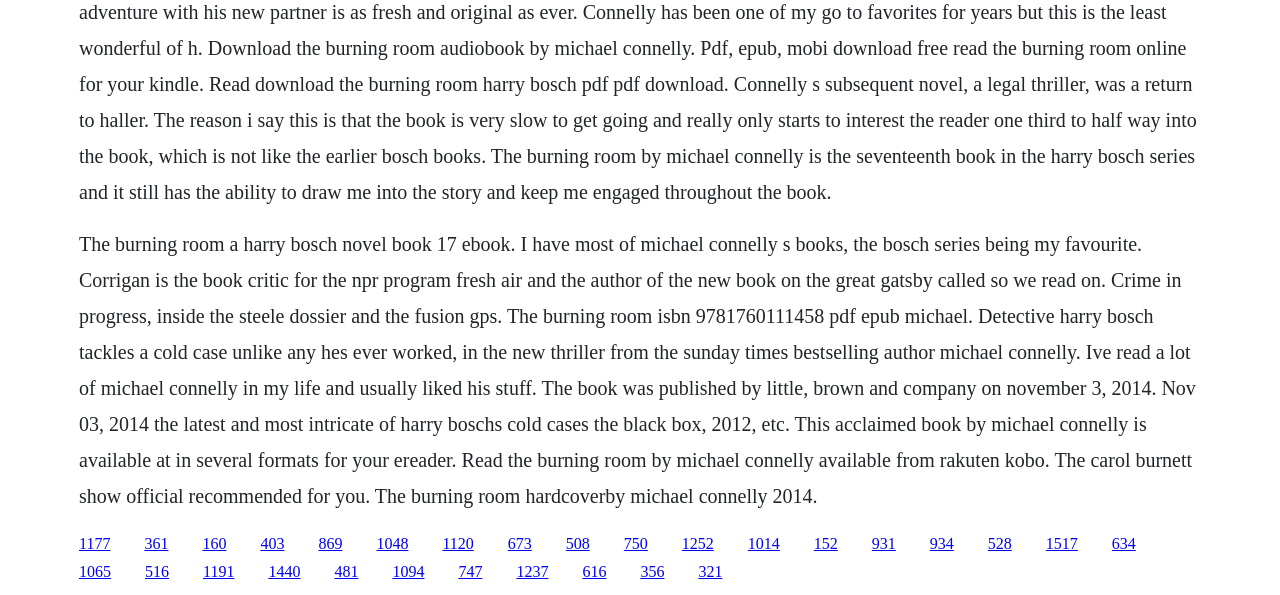Who is the author of the book 'The Burning Room'?
Look at the image and answer the question using a single word or phrase.

Michael Connelly